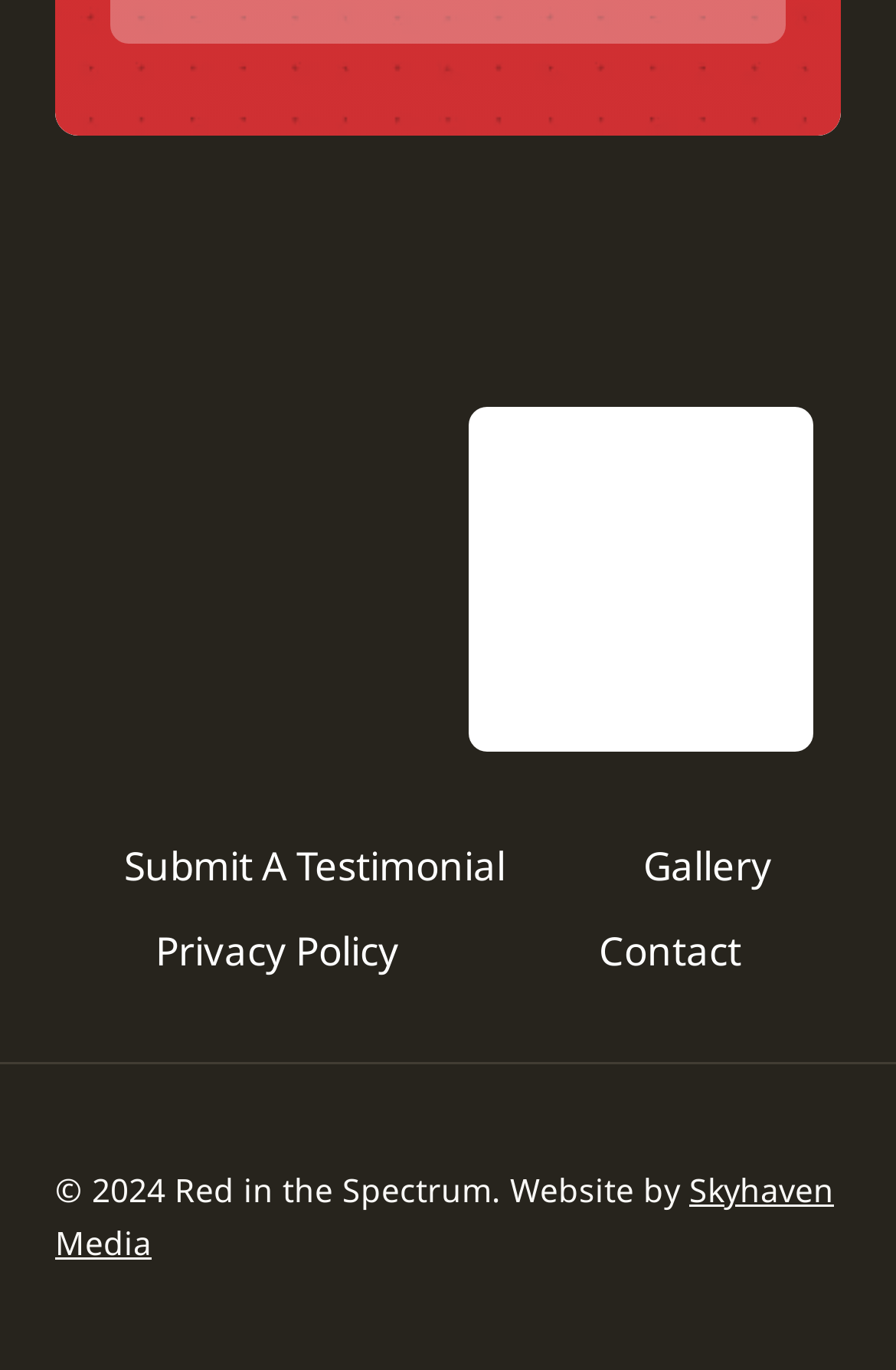Use a single word or phrase to answer the question: 
What is the logo of the website?

Red in the spectrum logo